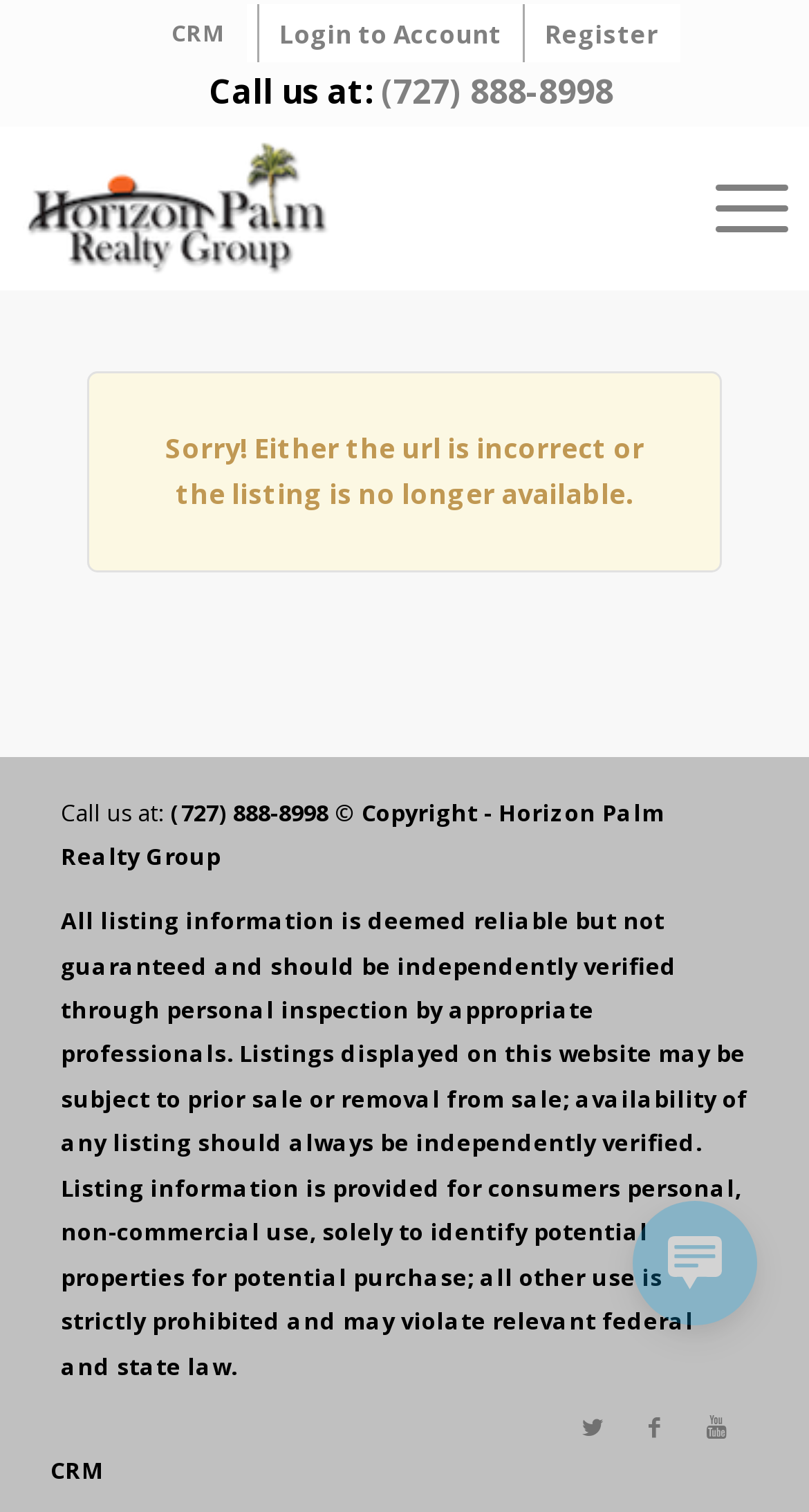Please specify the bounding box coordinates for the clickable region that will help you carry out the instruction: "Click on Menu".

[0.834, 0.082, 0.975, 0.192]